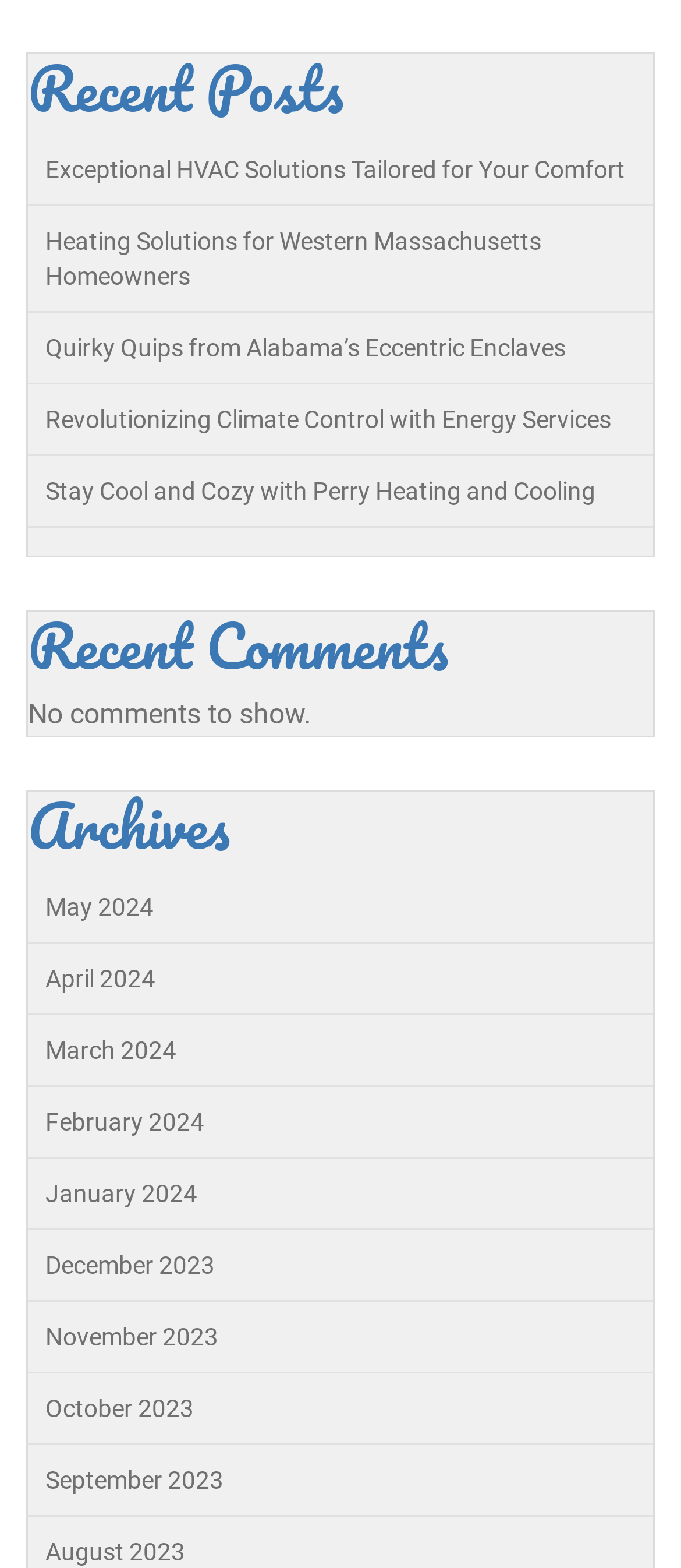Locate the bounding box coordinates of the area to click to fulfill this instruction: "View posts from May 2024". The bounding box should be presented as four float numbers between 0 and 1, in the order [left, top, right, bottom].

[0.067, 0.57, 0.226, 0.587]